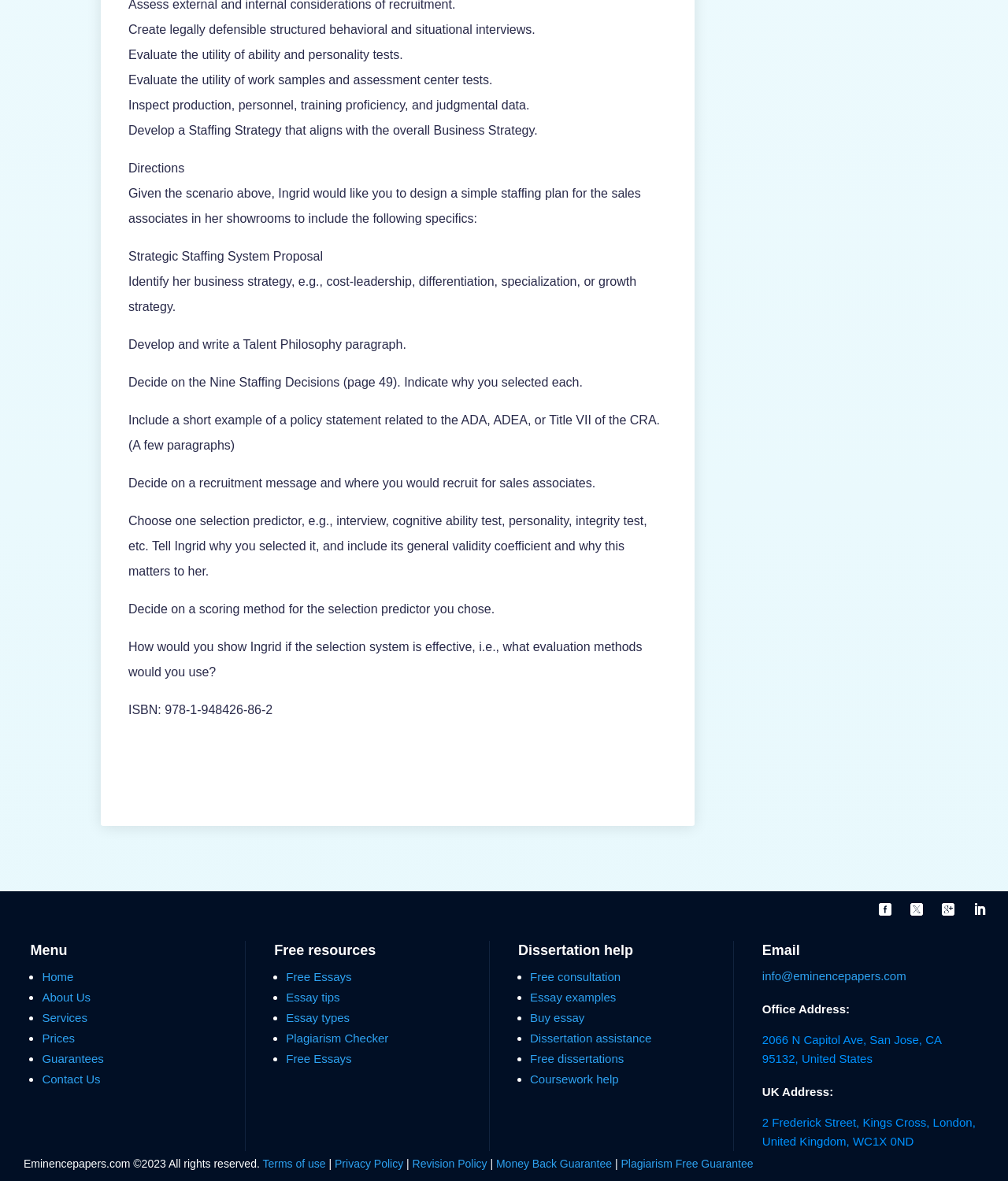Please locate the bounding box coordinates of the element that should be clicked to complete the given instruction: "Contact 'info@eminencepapers.com'".

[0.756, 0.821, 0.899, 0.832]